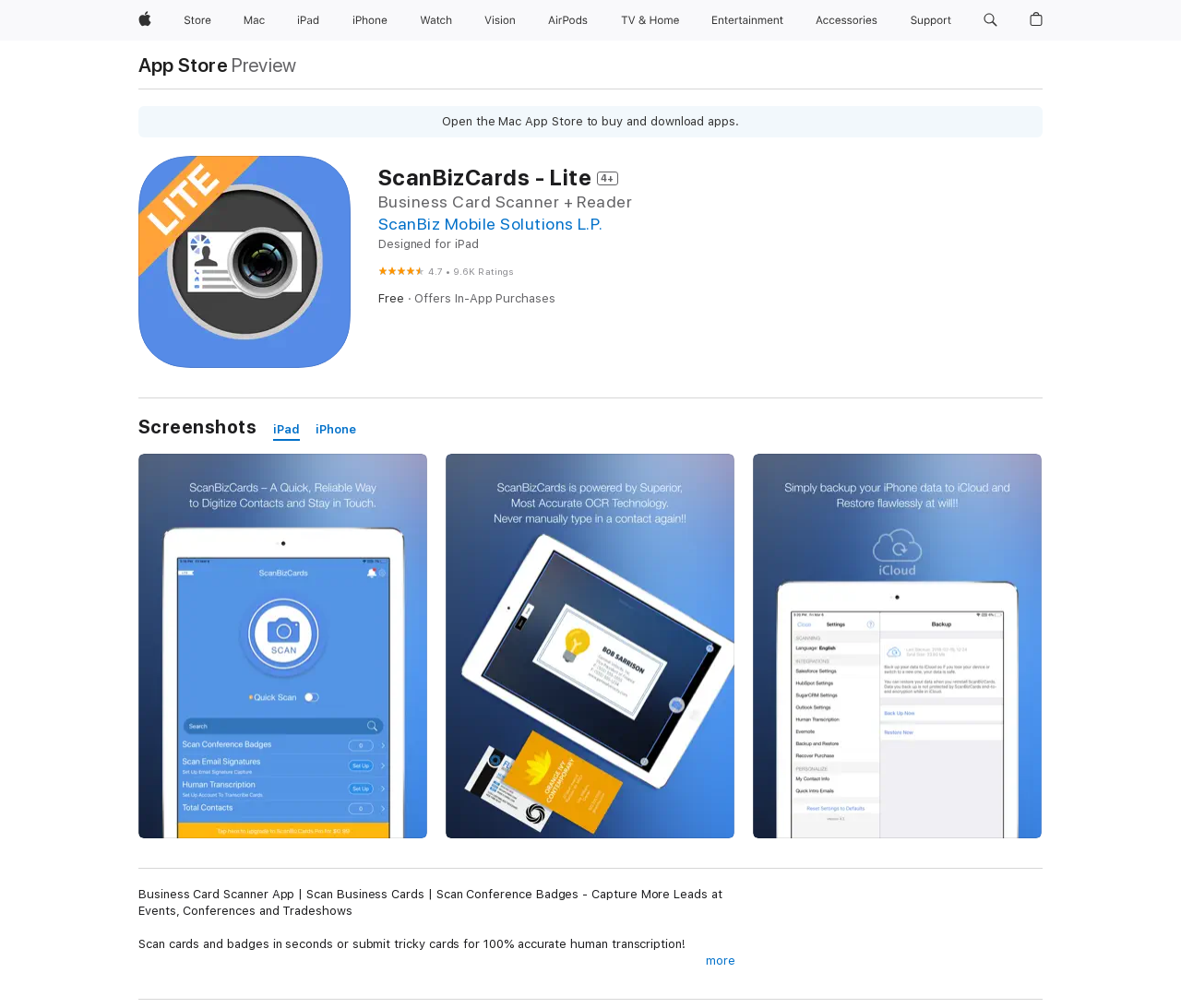Provide the bounding box coordinates in the format (top-left x, top-left y, bottom-right x, bottom-right y). All values are floating point numbers between 0 and 1. Determine the bounding box coordinate of the UI element described as: TV & Home

[0.519, 0.0, 0.582, 0.04]